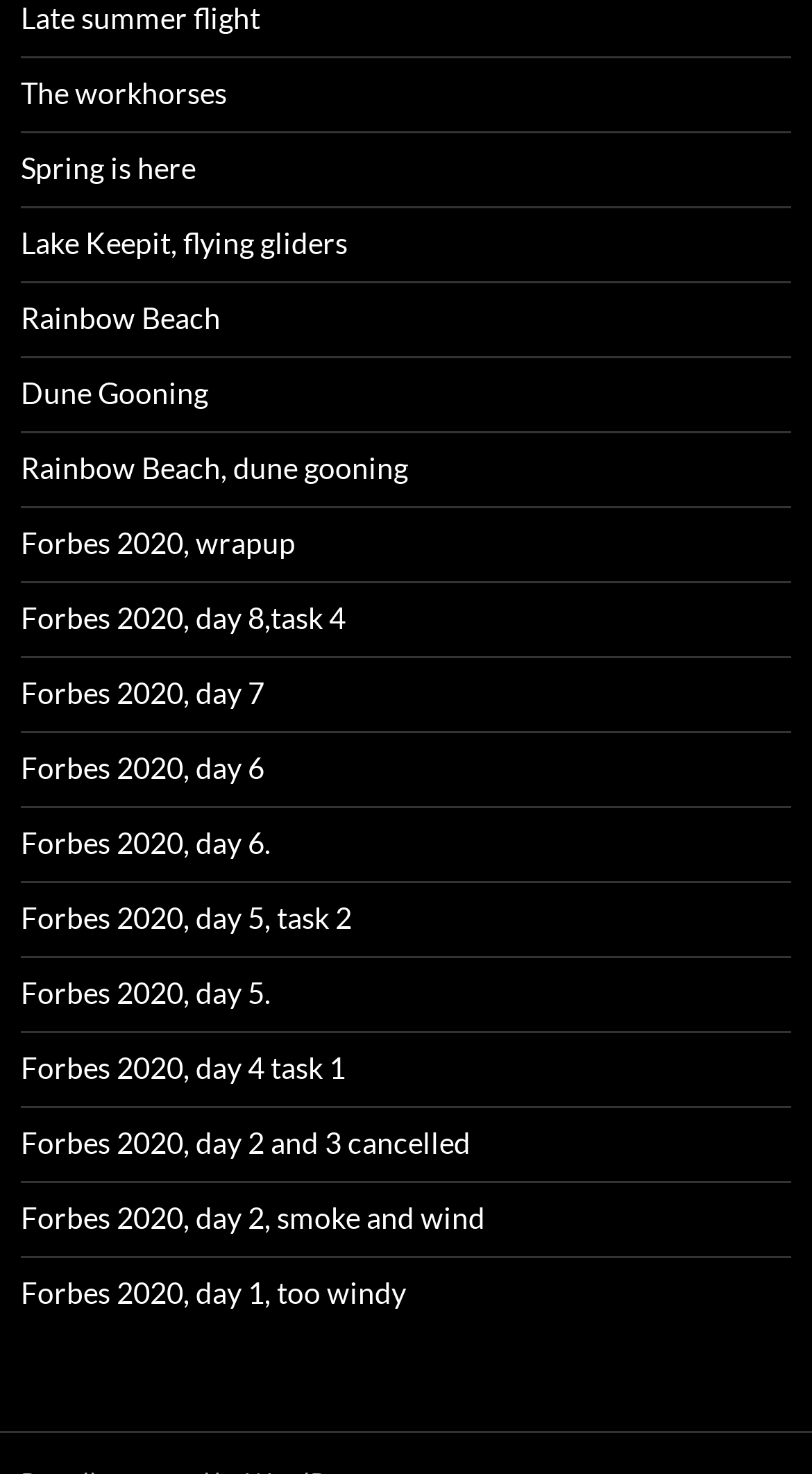Show the bounding box coordinates of the element that should be clicked to complete the task: "click on 'Late summer flight'".

[0.026, 0.0, 0.321, 0.024]